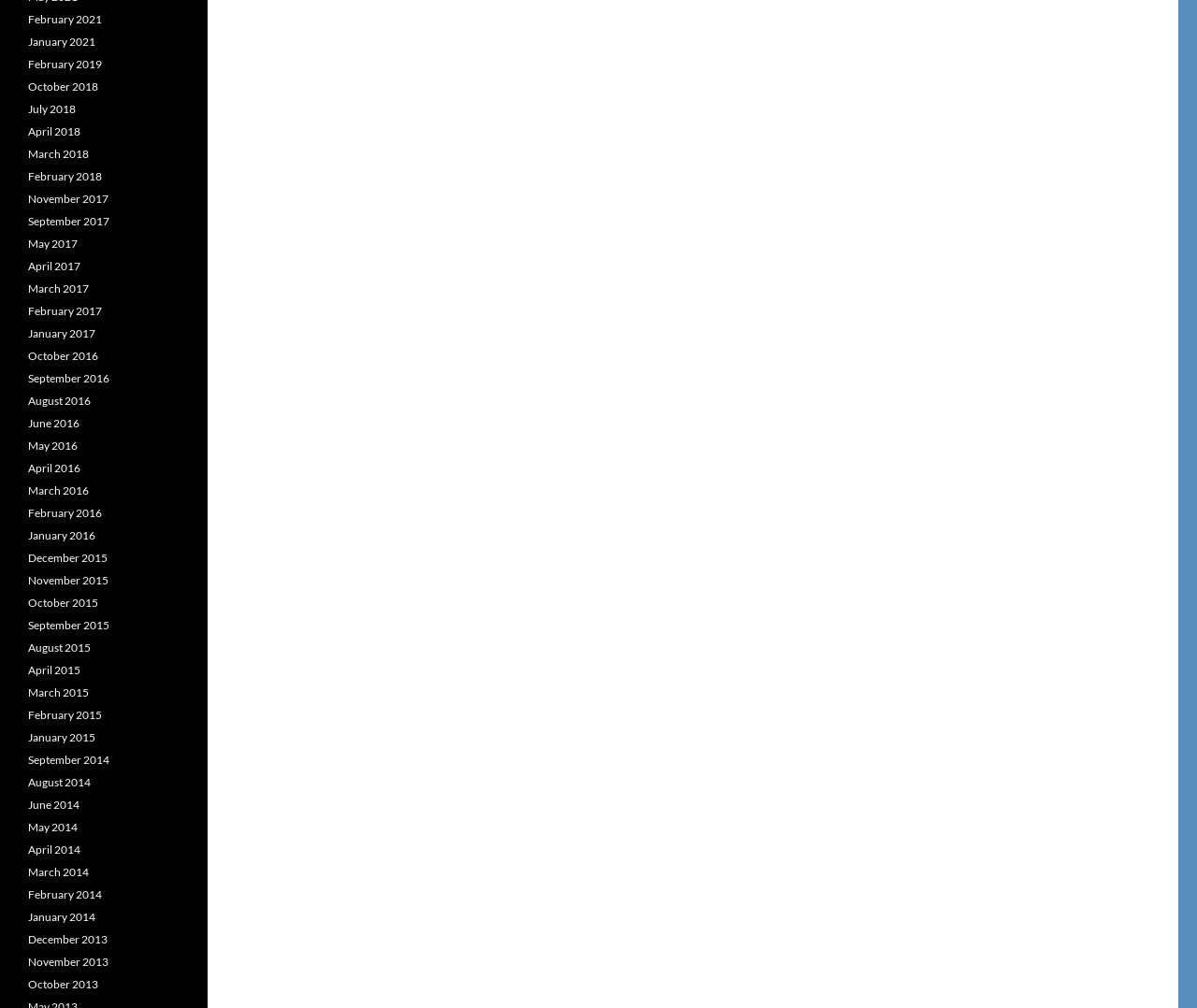Pinpoint the bounding box coordinates of the element to be clicked to execute the instruction: "View January 2017 archives".

[0.023, 0.324, 0.08, 0.338]